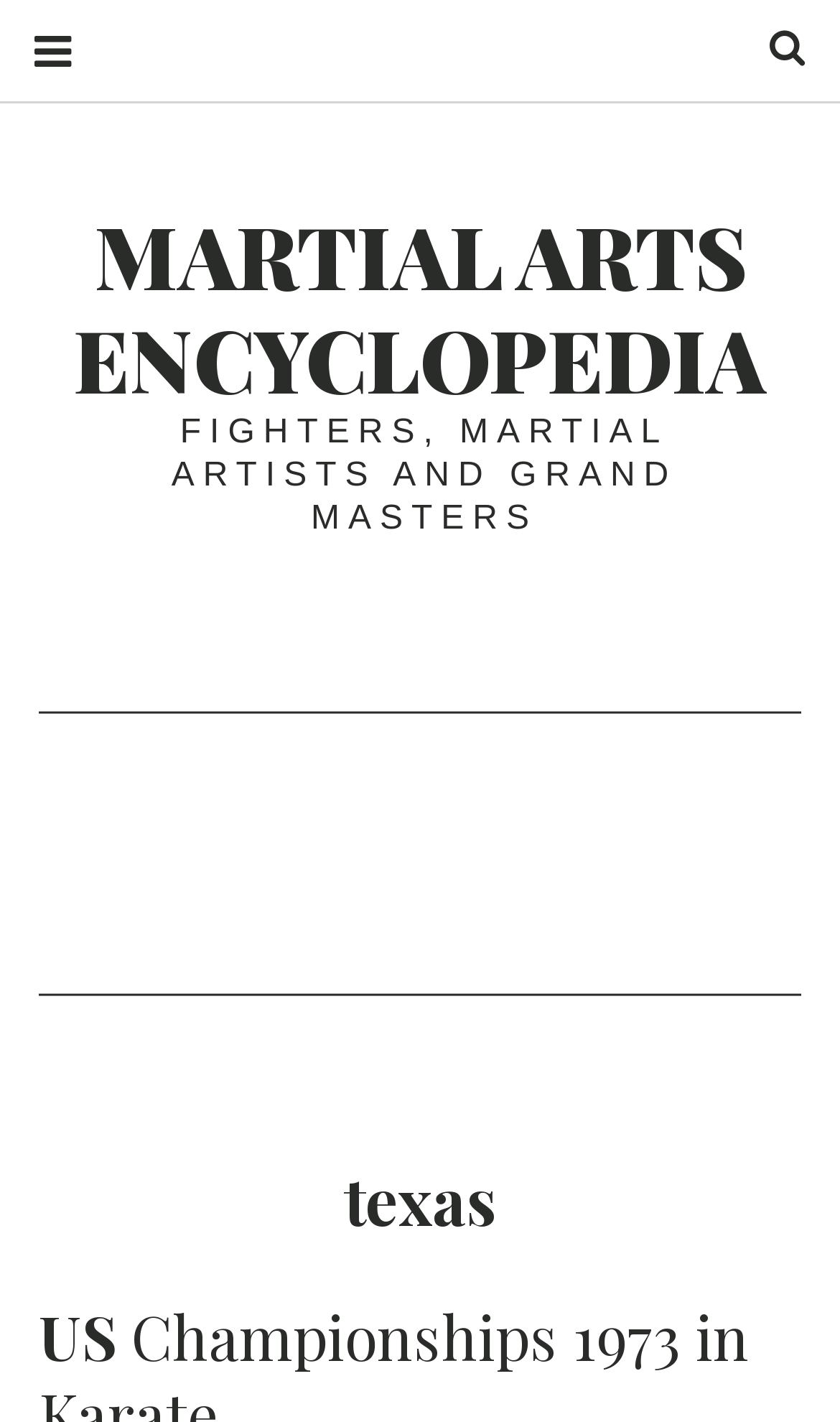What is the search icon?
Please answer the question with a single word or phrase, referencing the image.

uf002